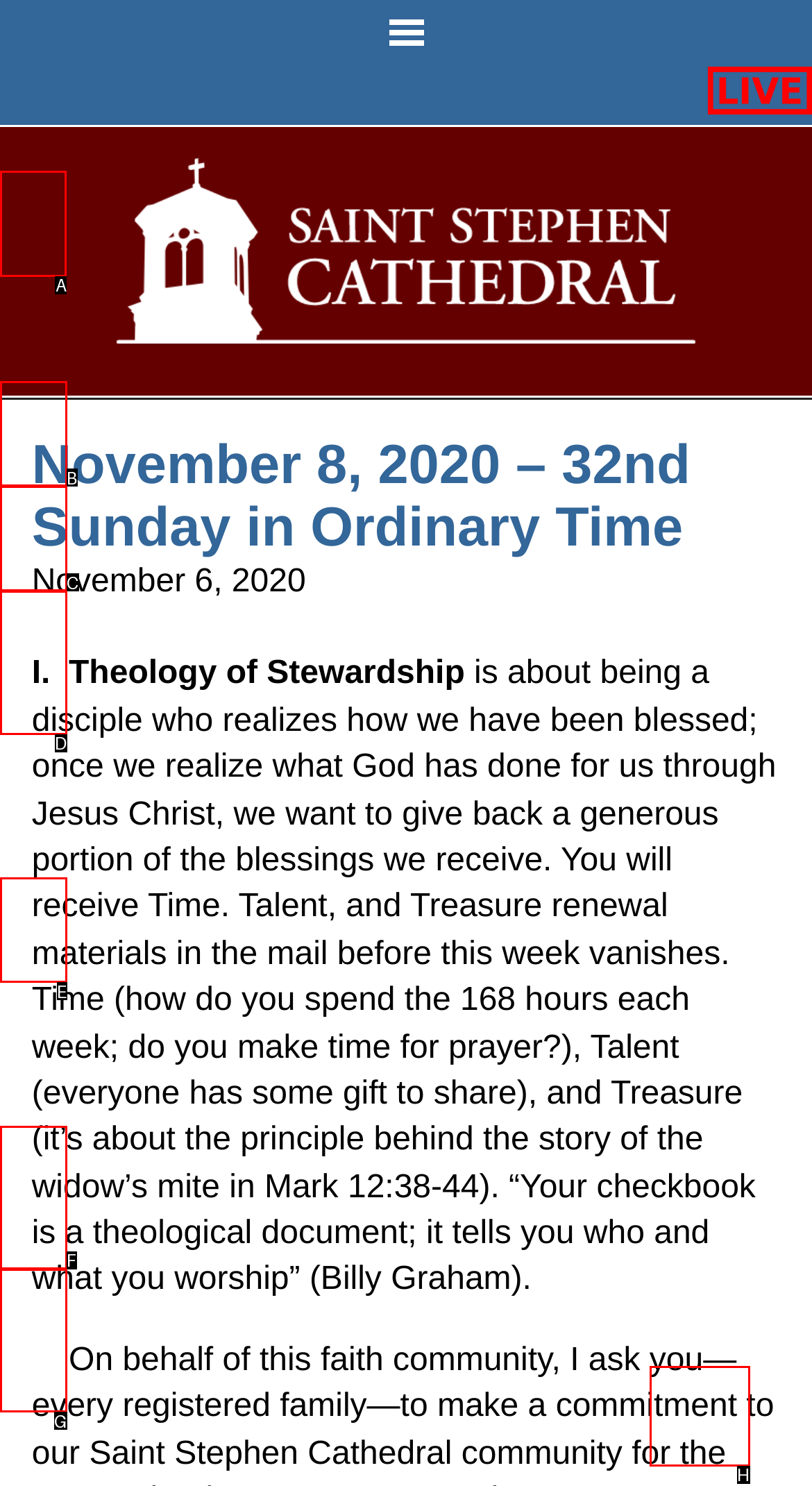Identify the correct HTML element to click to accomplish this task: Go to Bulletin
Respond with the letter corresponding to the correct choice.

A